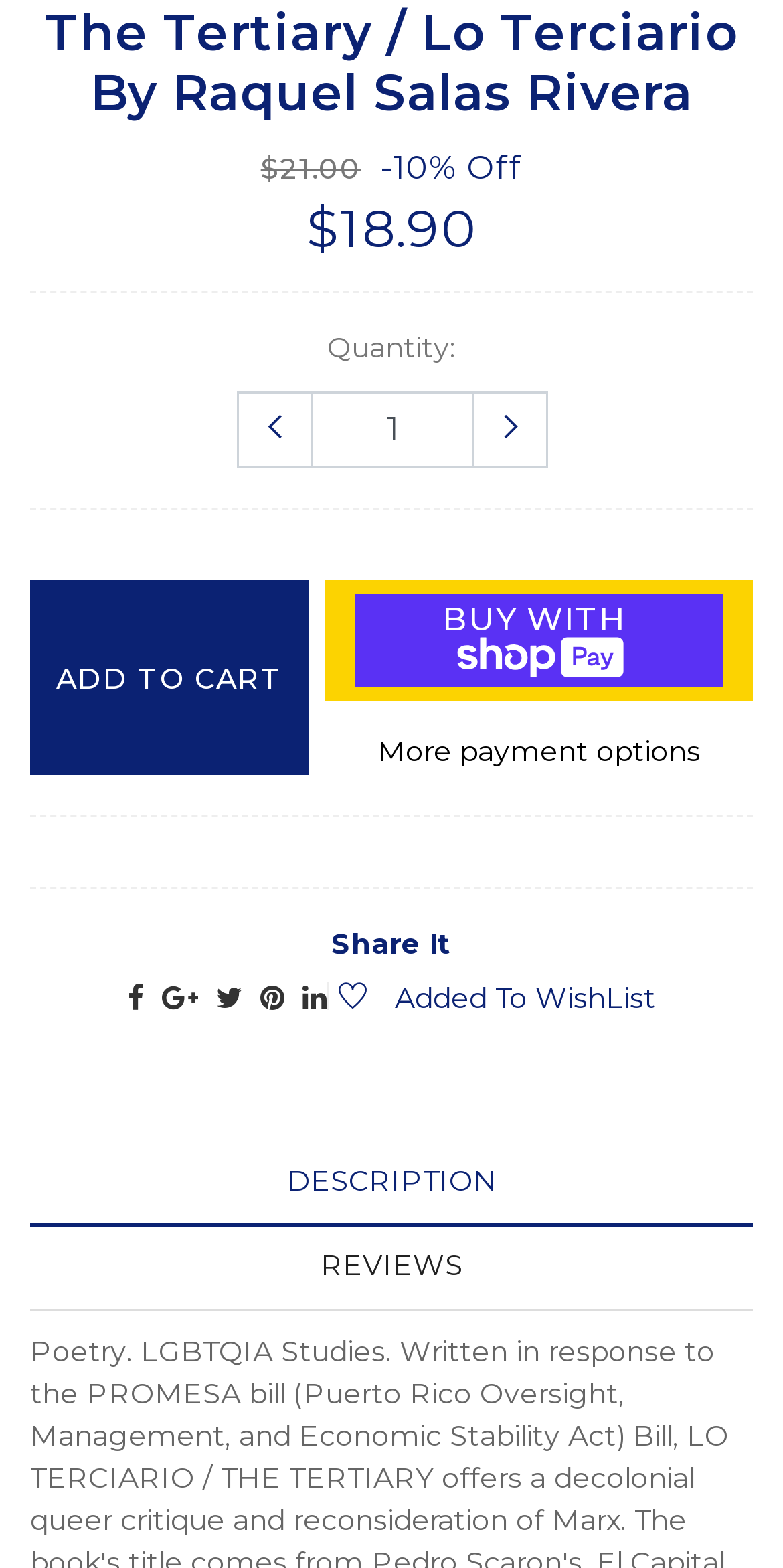Examine the image and give a thorough answer to the following question:
What is the purpose of the 'ADD TO CART' button?

The 'ADD TO CART' button is a call-to-action that allows users to add the book to their shopping cart, indicating their intention to purchase the book.